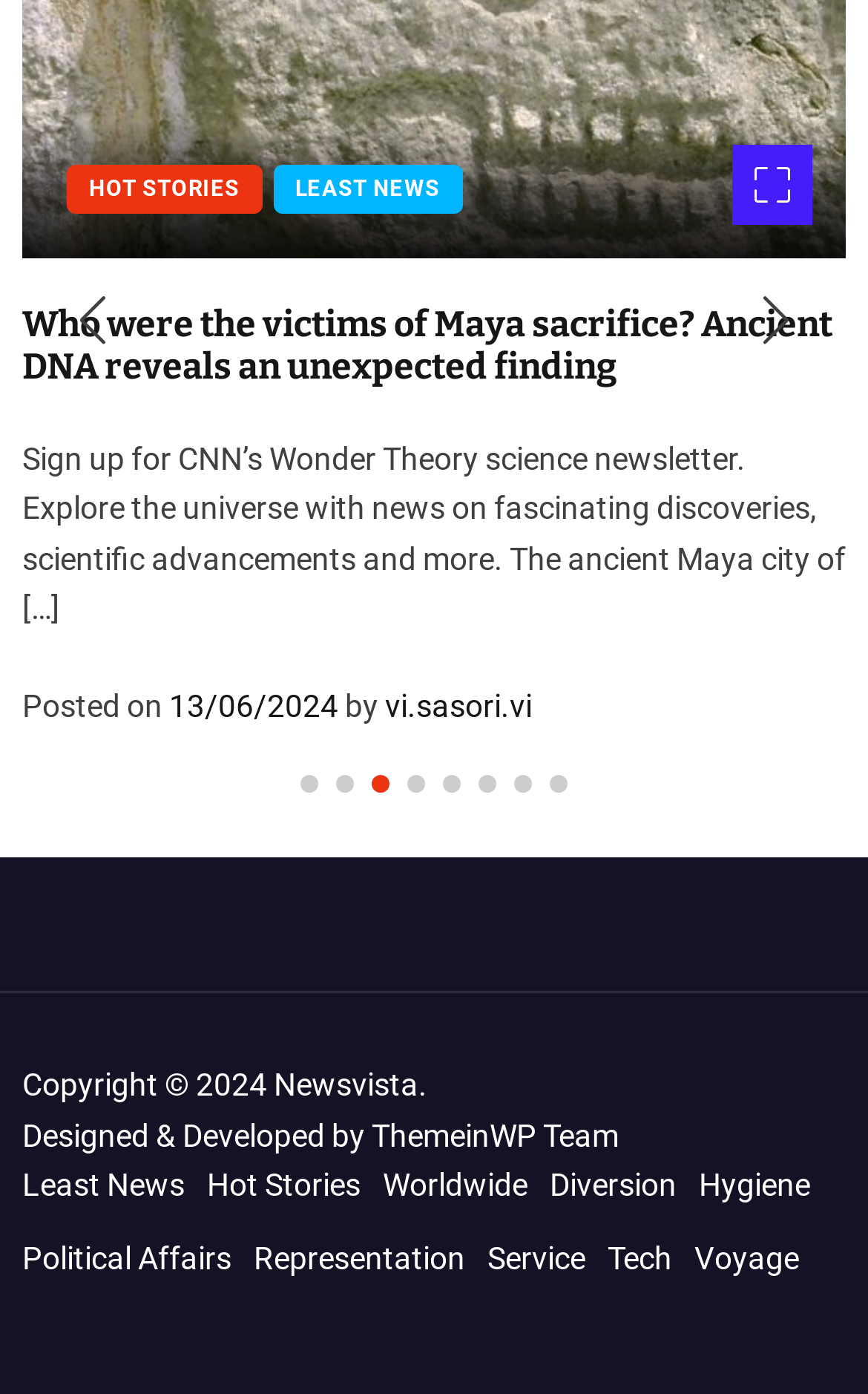Extract the bounding box coordinates for the UI element described by the text: "Worldwide". The coordinates should be in the form of [left, top, right, bottom] with values between 0 and 1.

[0.441, 0.837, 0.608, 0.863]